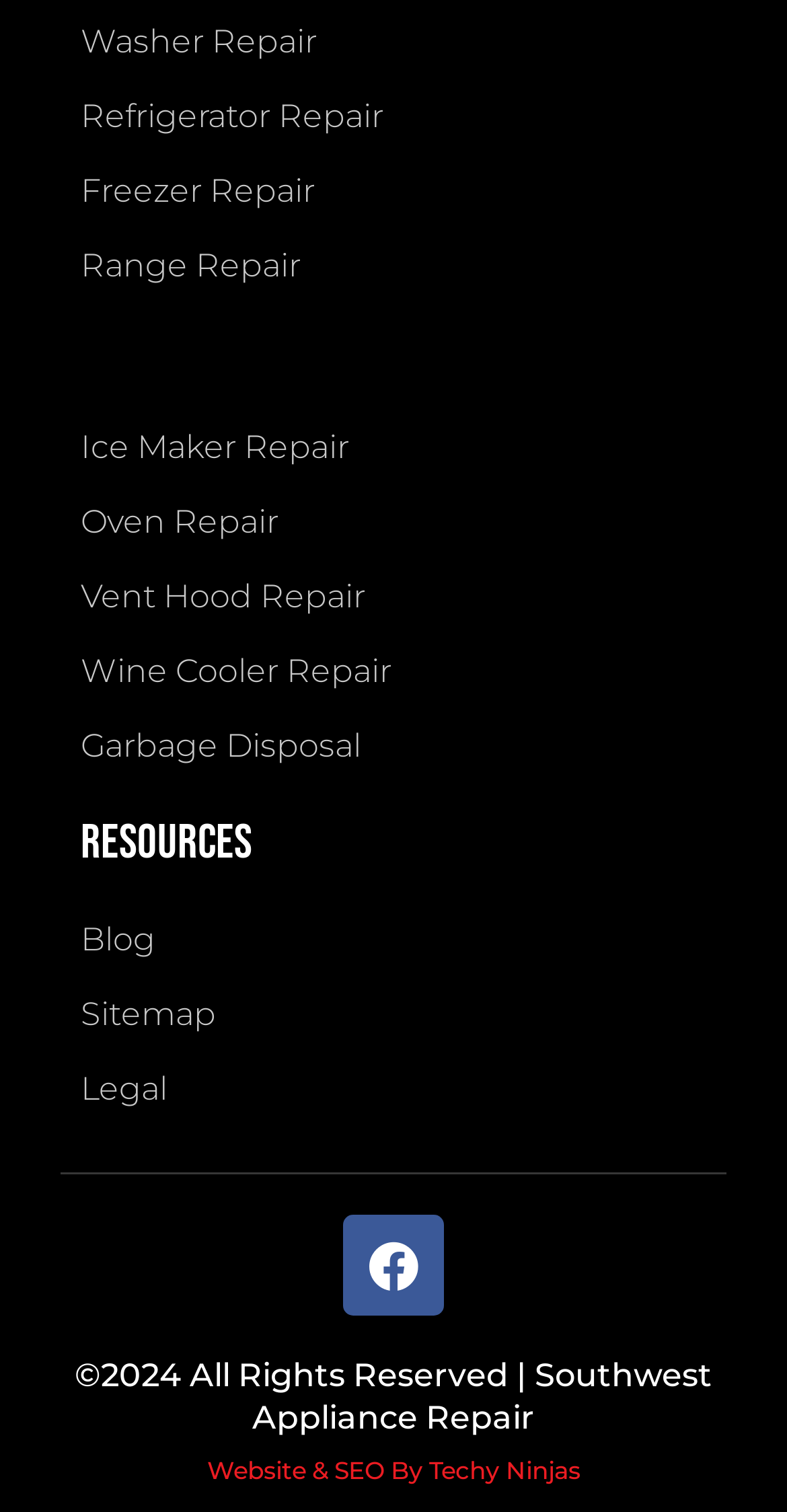What types of appliances can be repaired?
Please give a well-detailed answer to the question.

Based on the links provided on the webpage, it appears that multiple types of appliances can be repaired, including washers, refrigerators, freezers, ranges, ice makers, ovens, vent hoods, wine coolers, and garbage disposals.